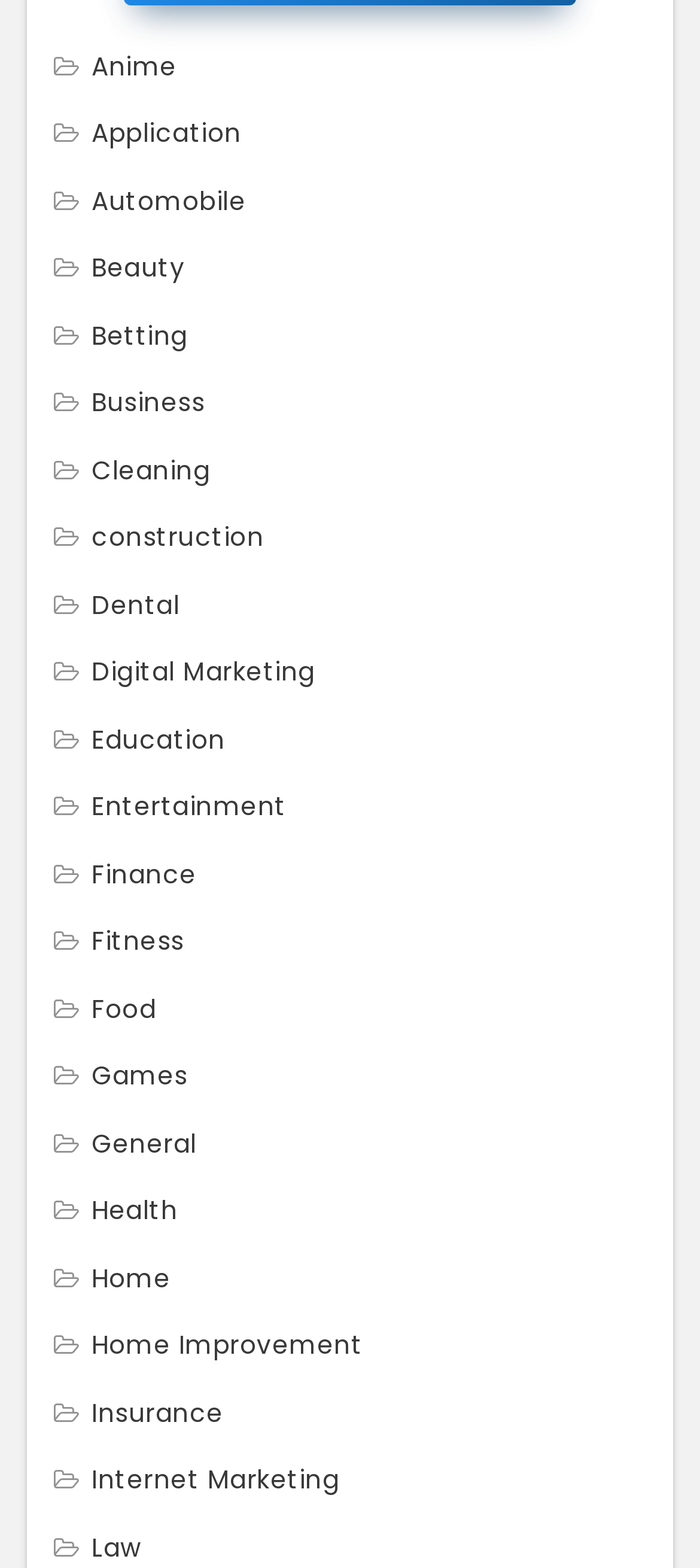Find the bounding box coordinates of the clickable area that will achieve the following instruction: "Explore Business".

[0.077, 0.245, 0.292, 0.268]